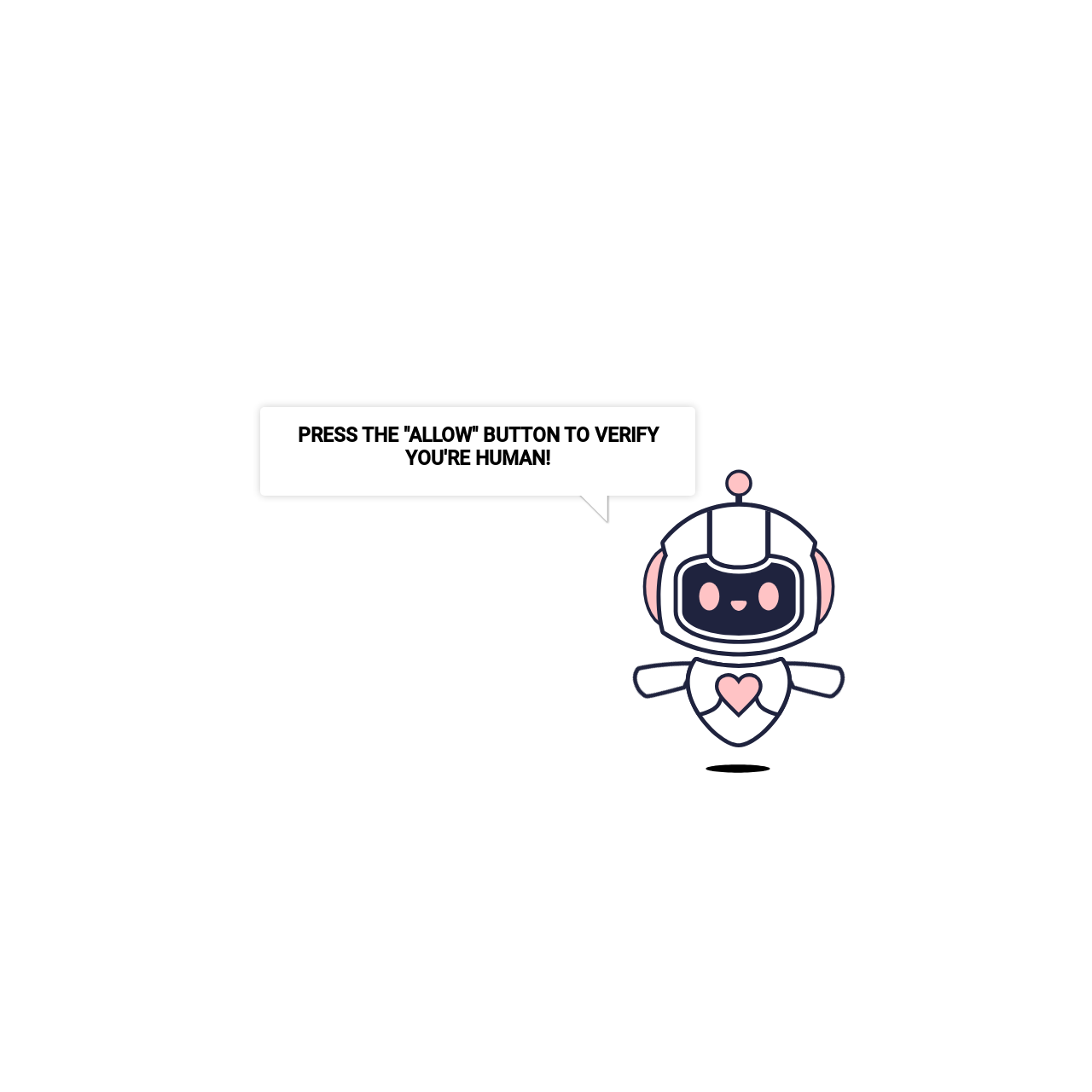Please provide a brief answer to the following inquiry using a single word or phrase:
How many images are on the webpage?

7